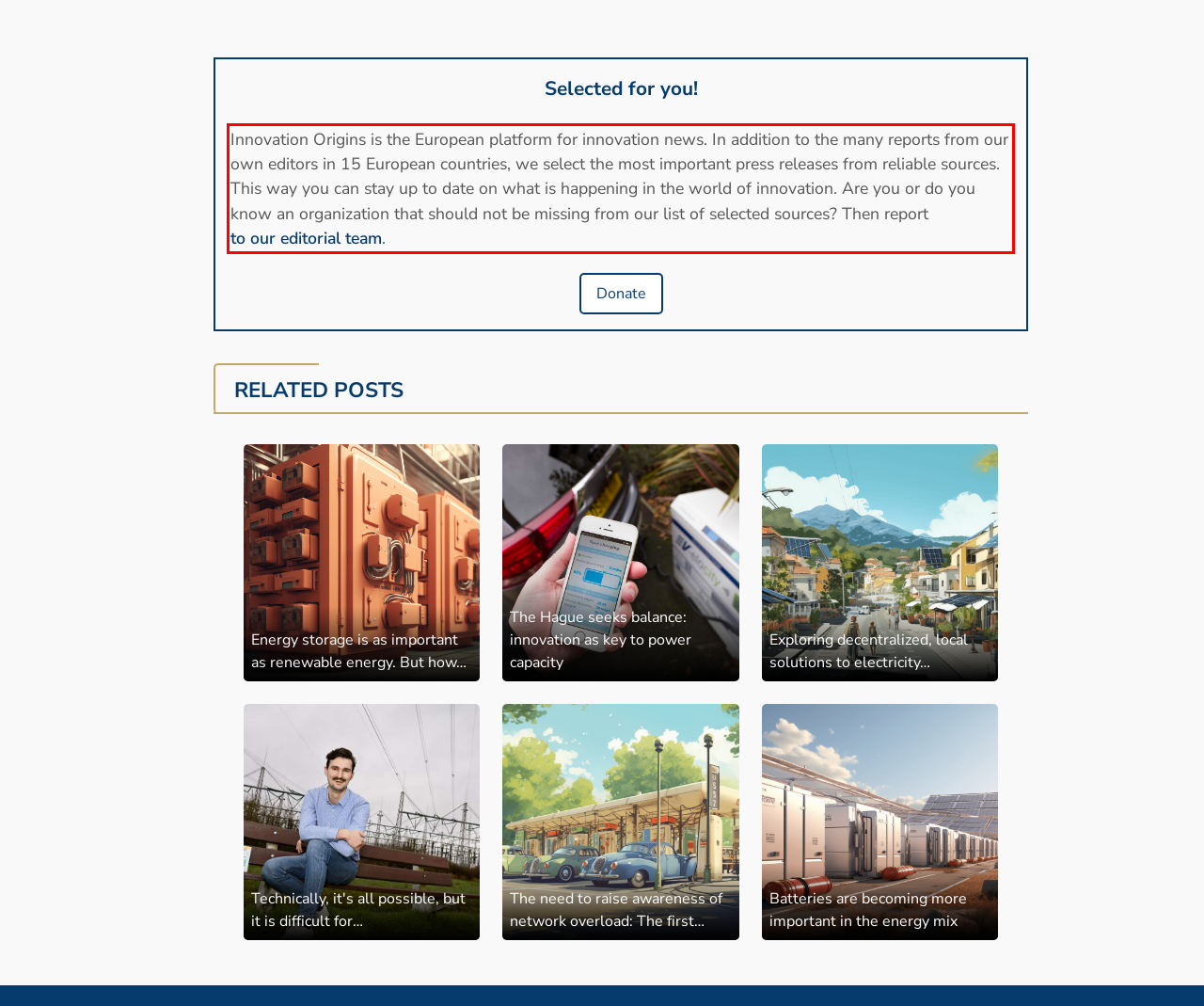The screenshot you have been given contains a UI element surrounded by a red rectangle. Use OCR to read and extract the text inside this red rectangle.

Innovation Origins is the European platform for innovation news. In addition to the many reports from our own editors in 15 European countries, we select the most important press releases from reliable sources. This way you can stay up to date on what is happening in the world of innovation. Are you or do you know an organization that should not be missing from our list of selected sources? Then report to our editorial team.